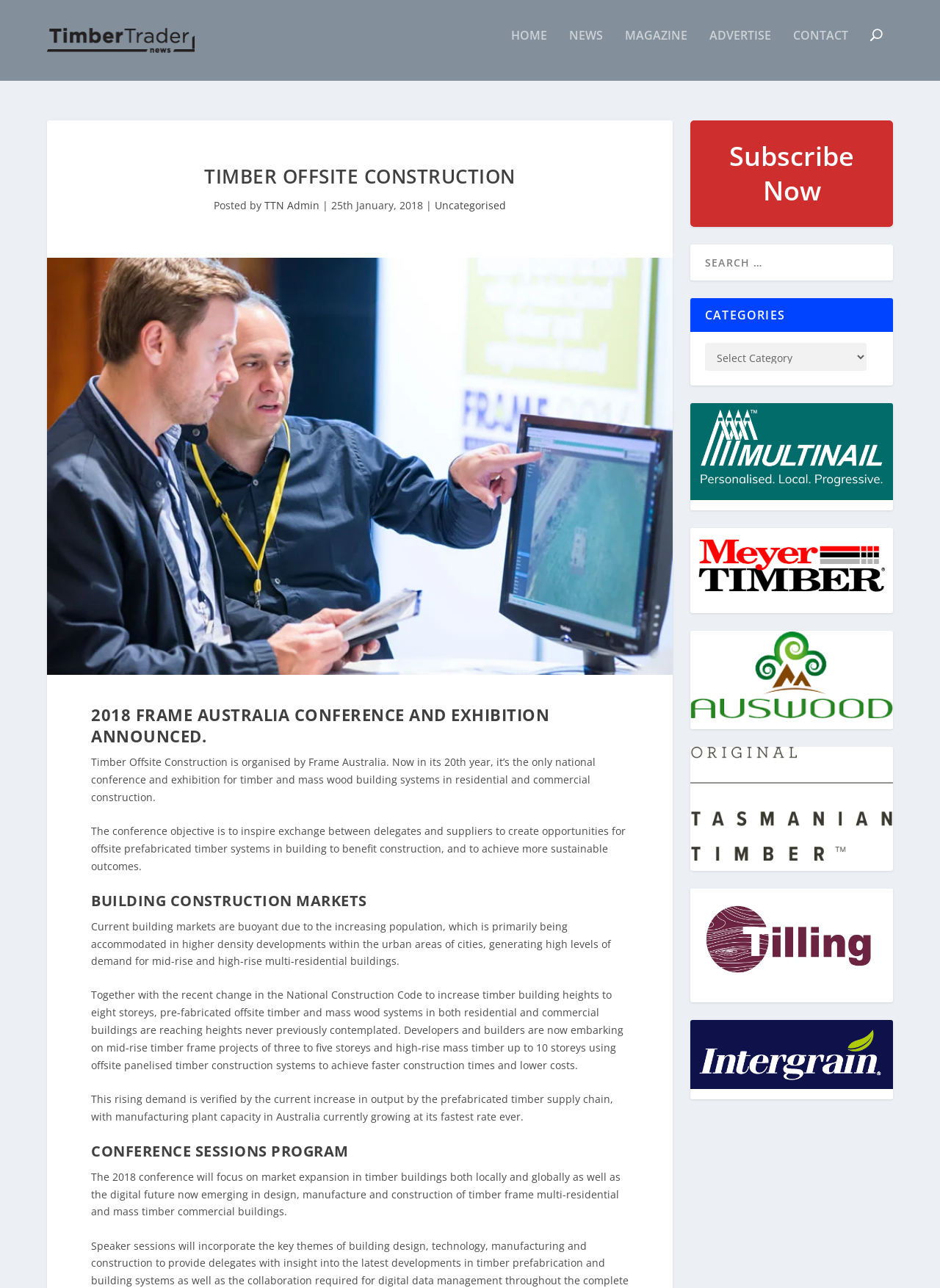Please identify the bounding box coordinates of the element I should click to complete this instruction: 'View the 2018 FRAME AUSTRALIA CONFERENCE AND EXHIBITION ANNOUNCED article'. The coordinates should be given as four float numbers between 0 and 1, like this: [left, top, right, bottom].

[0.097, 0.539, 0.669, 0.577]